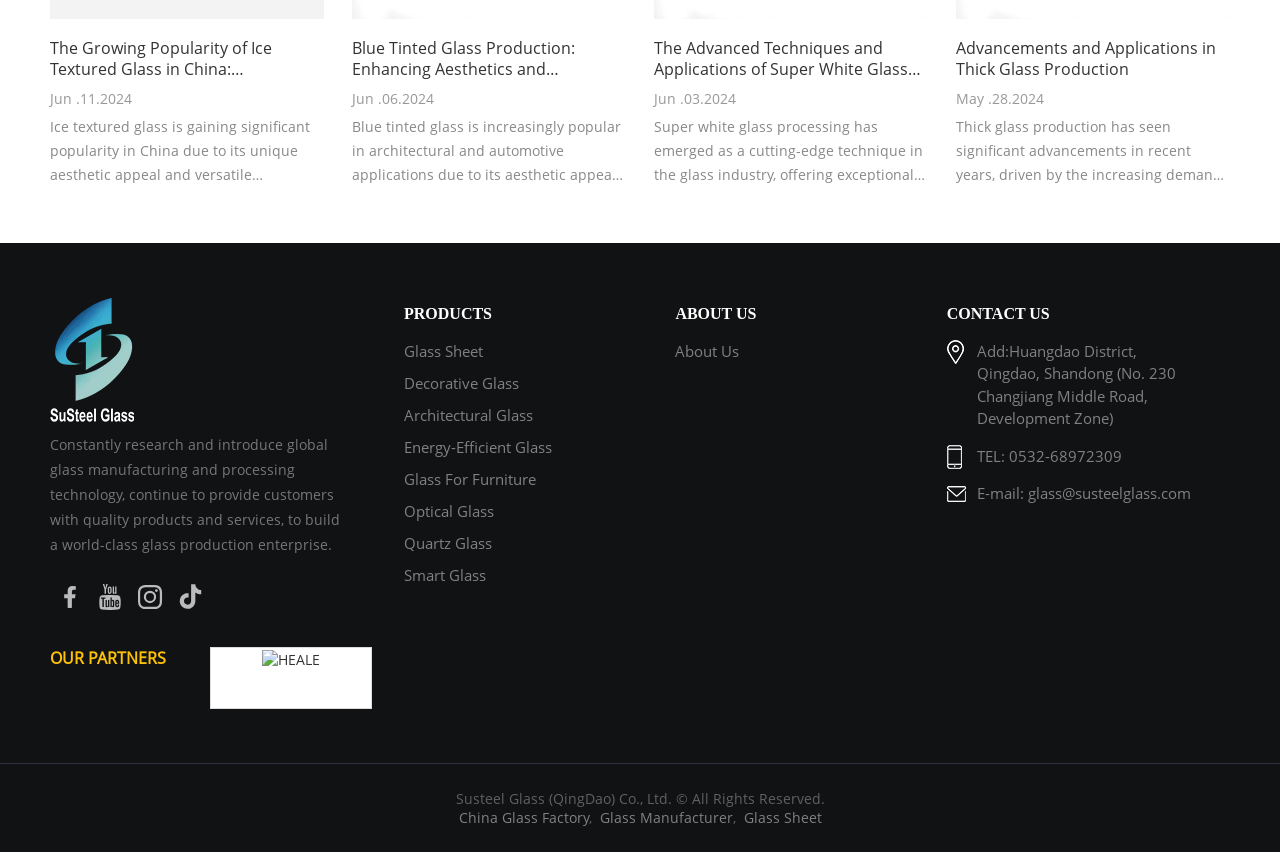Calculate the bounding box coordinates for the UI element based on the following description: "China Glass Factory". Ensure the coordinates are four float numbers between 0 and 1, i.e., [left, top, right, bottom].

[0.358, 0.948, 0.46, 0.97]